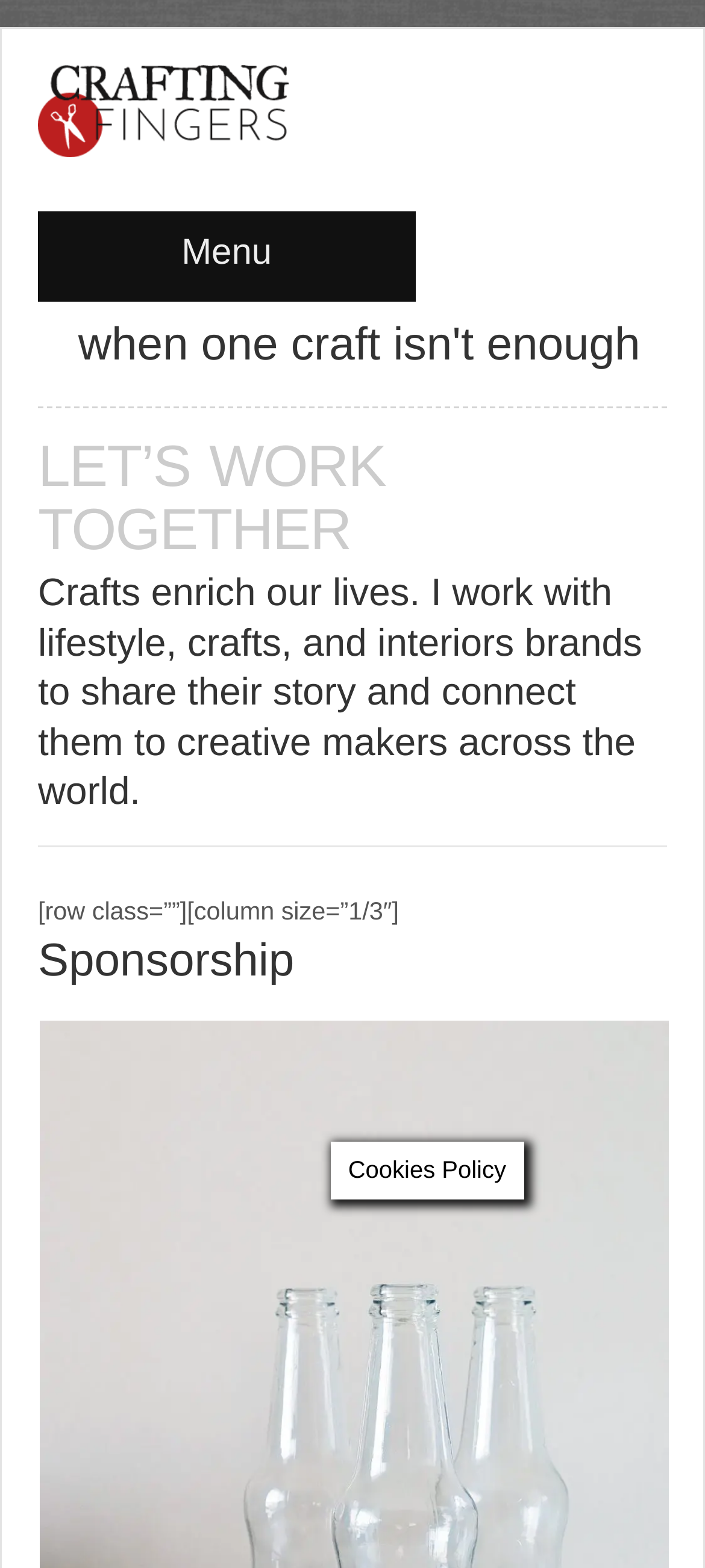What is the policy mentioned at the bottom of the page?
Please ensure your answer to the question is detailed and covers all necessary aspects.

The policy mentioned at the bottom of the page can be determined by looking at the static text element that says 'Cookies Policy'. This suggests that the website has a policy regarding cookies.